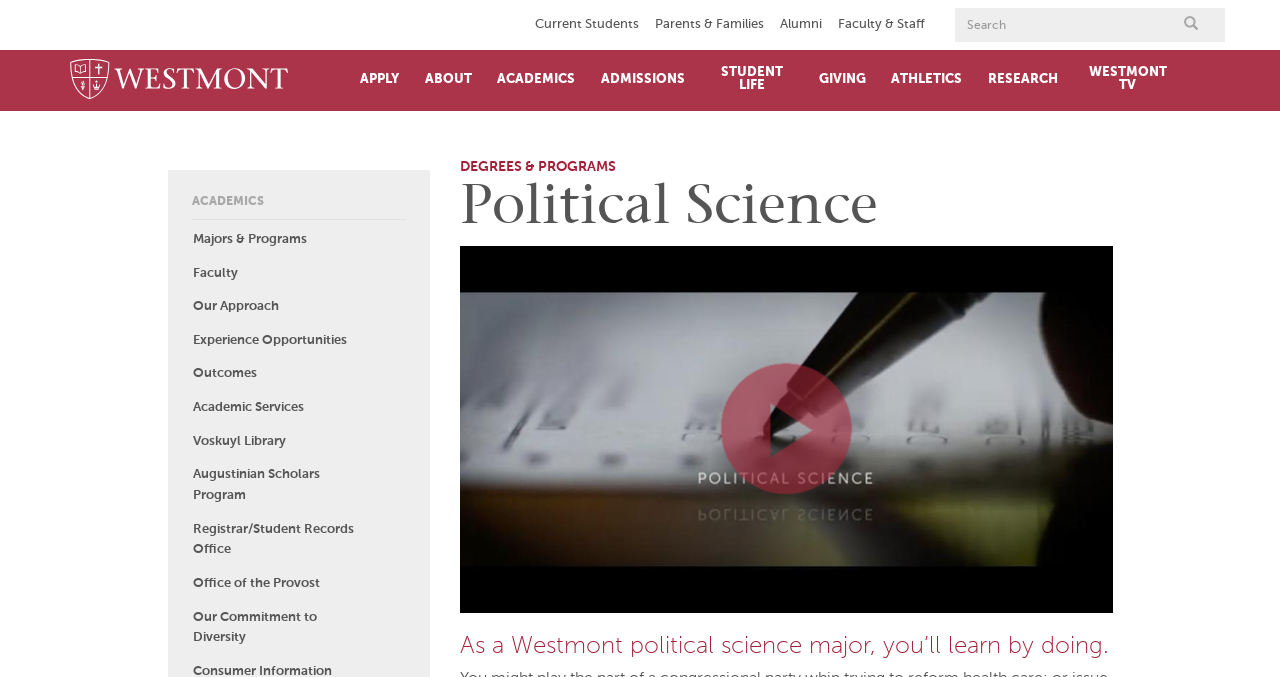From the webpage screenshot, predict the bounding box of the UI element that matches this description: "Parents & Families".

[0.512, 0.022, 0.597, 0.053]